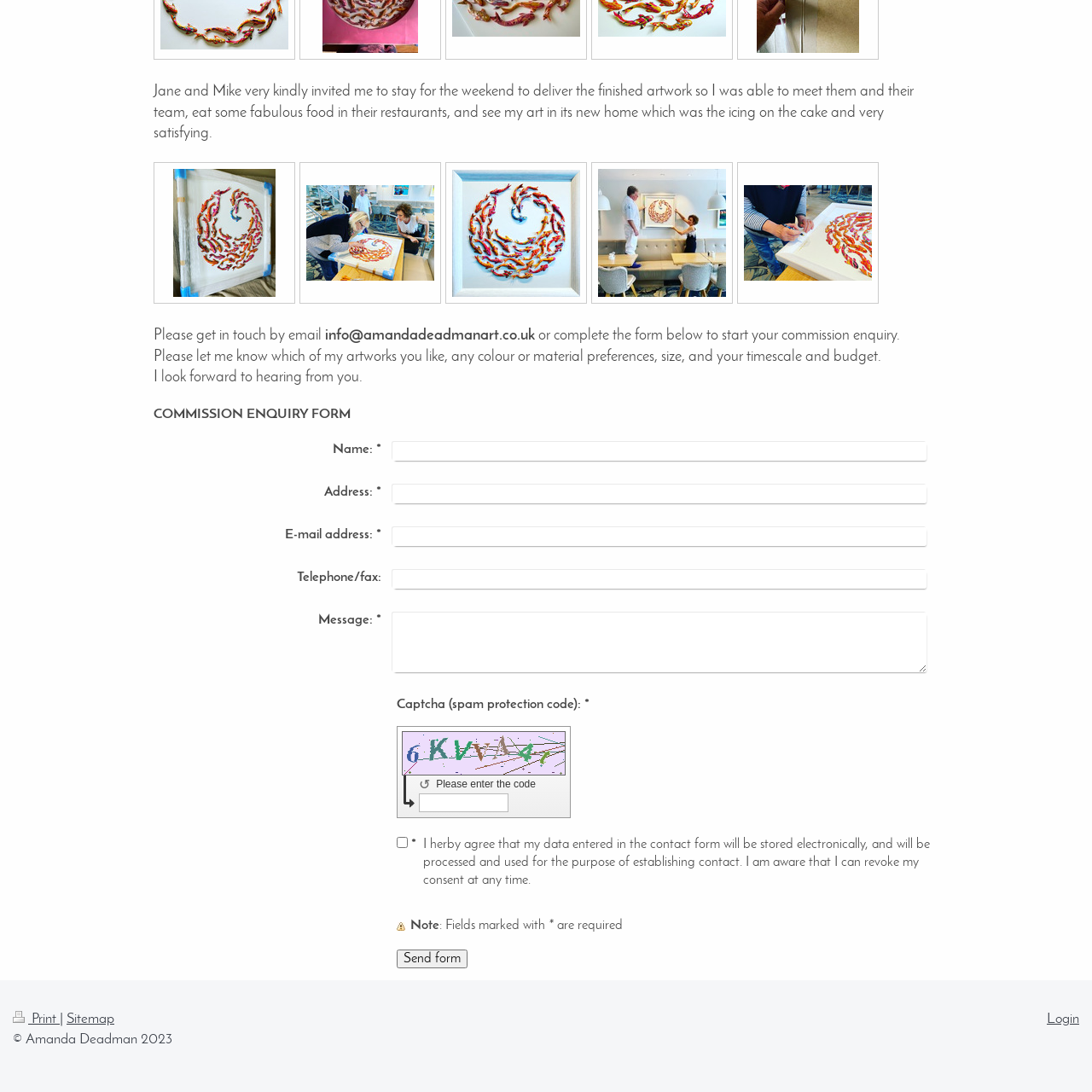What is required to submit the form?
Look at the image and respond with a one-word or short-phrase answer.

Fields marked with *